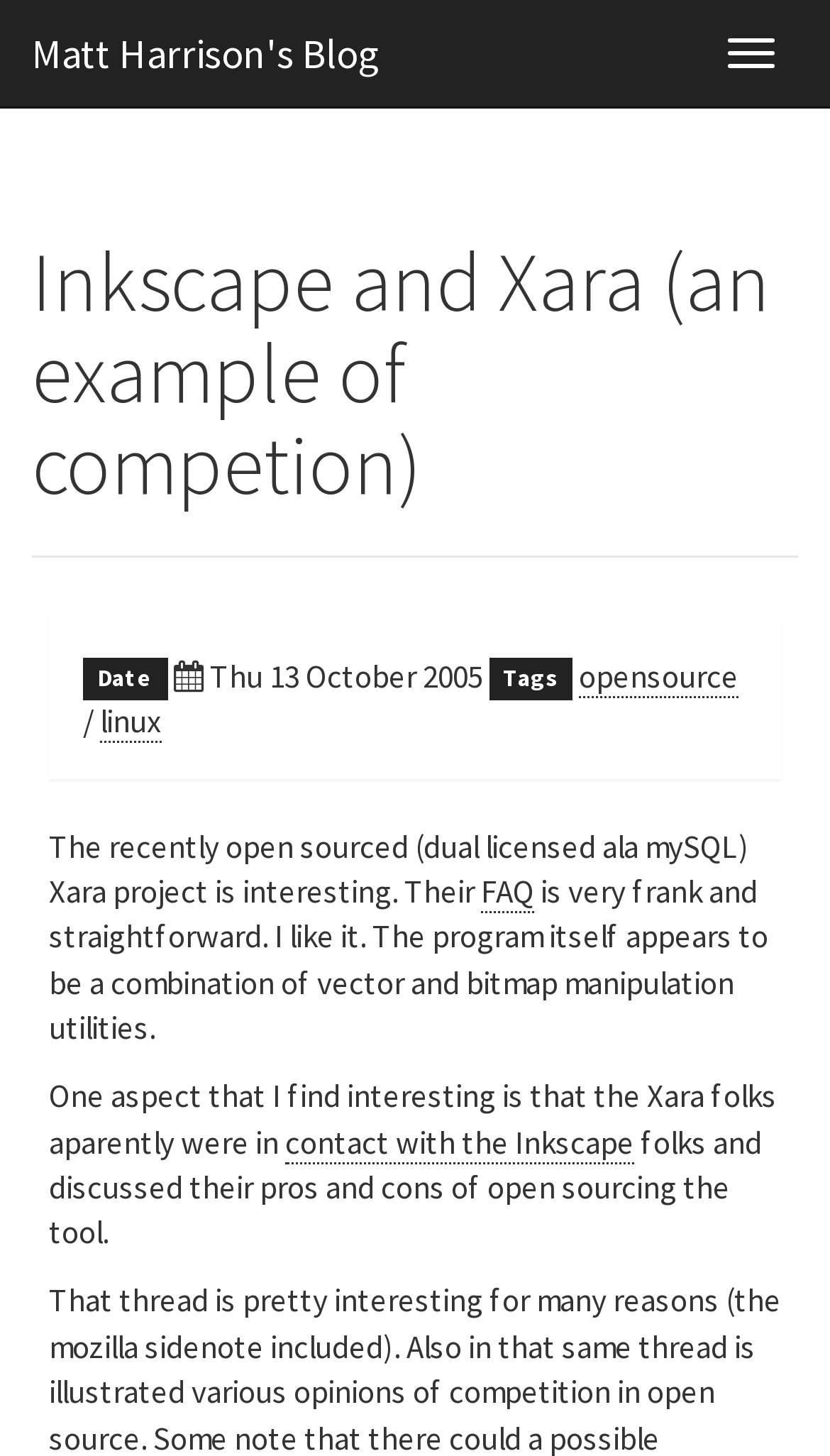Predict the bounding box of the UI element that fits this description: "opensource".

[0.697, 0.45, 0.89, 0.479]